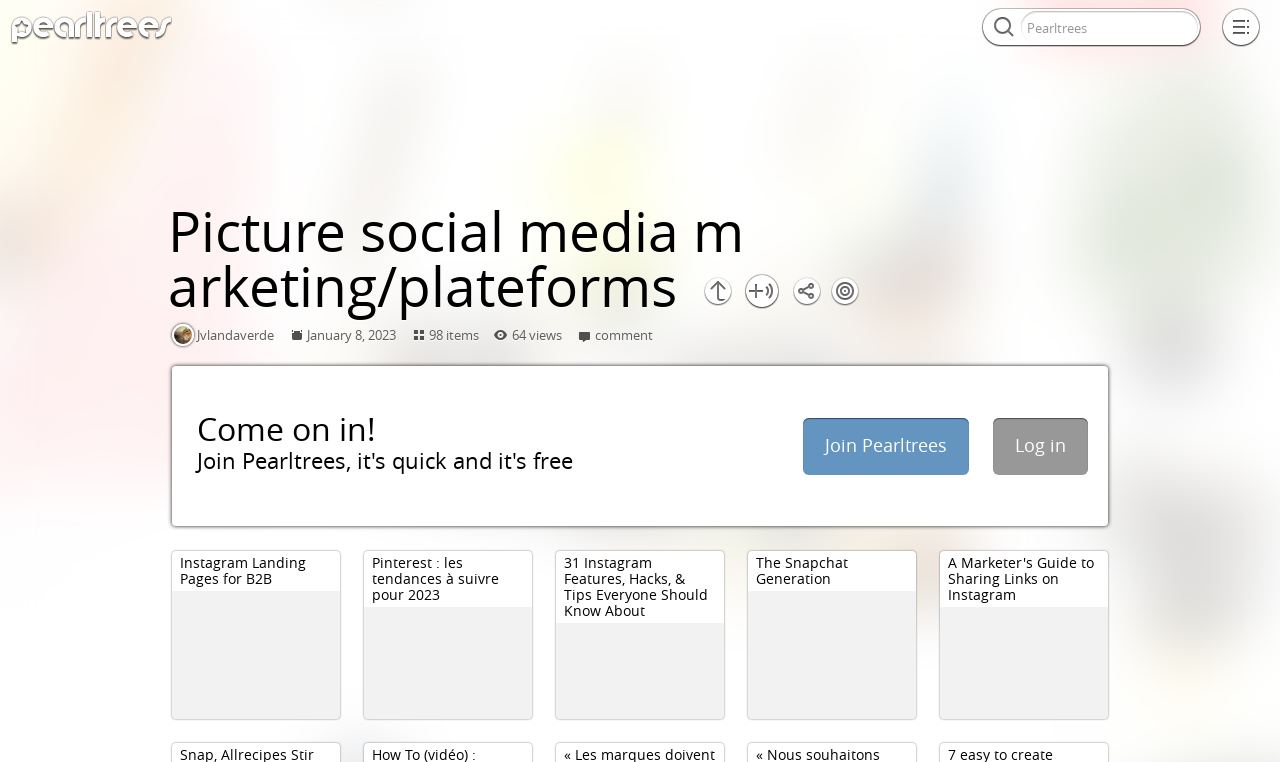Using the information in the image, give a detailed answer to the following question: How many views does the collection have?

I found the StaticText element with the text '64' which is located near the top of the page, next to the text 'views', indicating that it is the number of views the collection has.